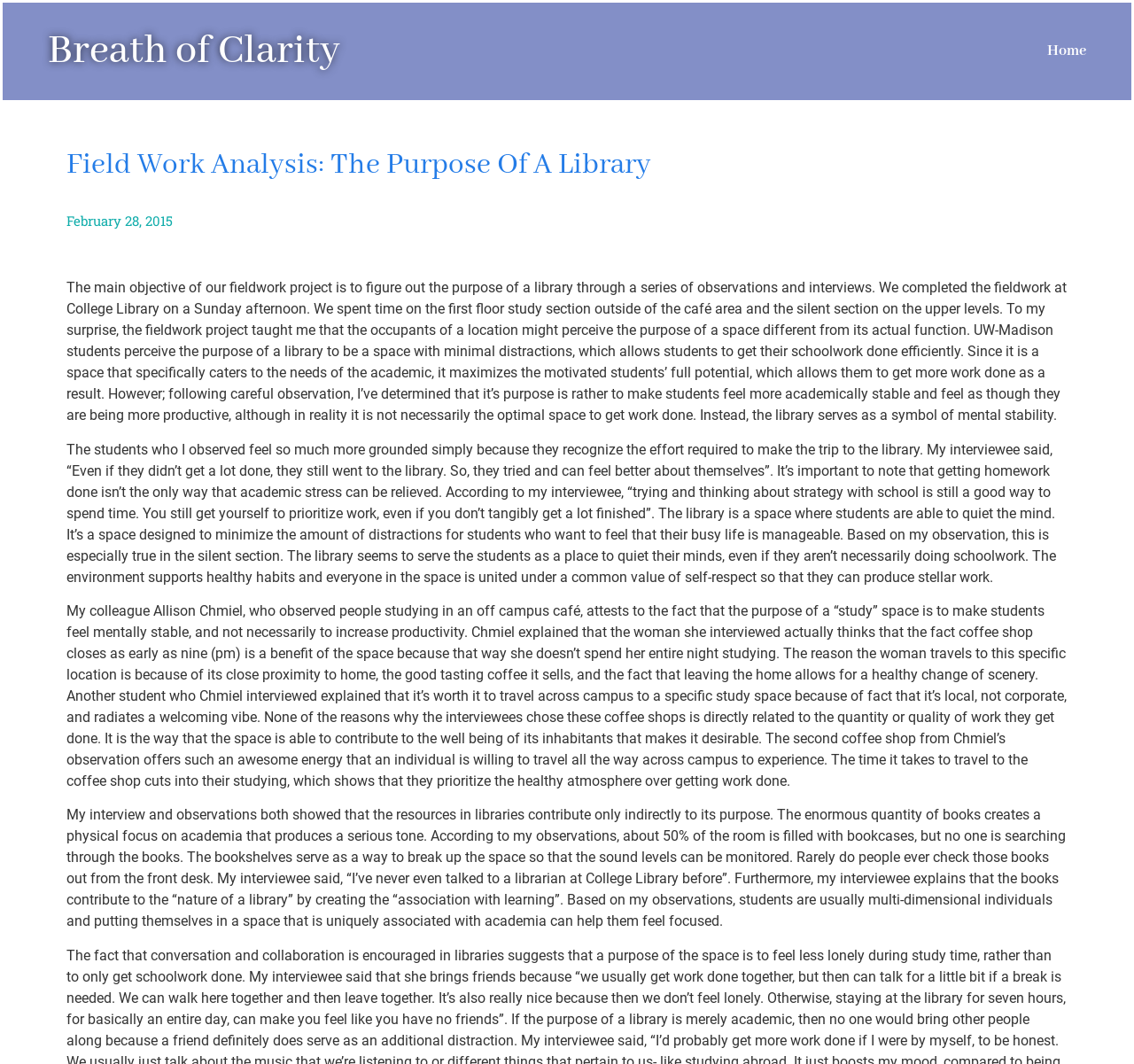What is the role of the silent section in the library?
Look at the image and provide a short answer using one word or a phrase.

to quiet the mind